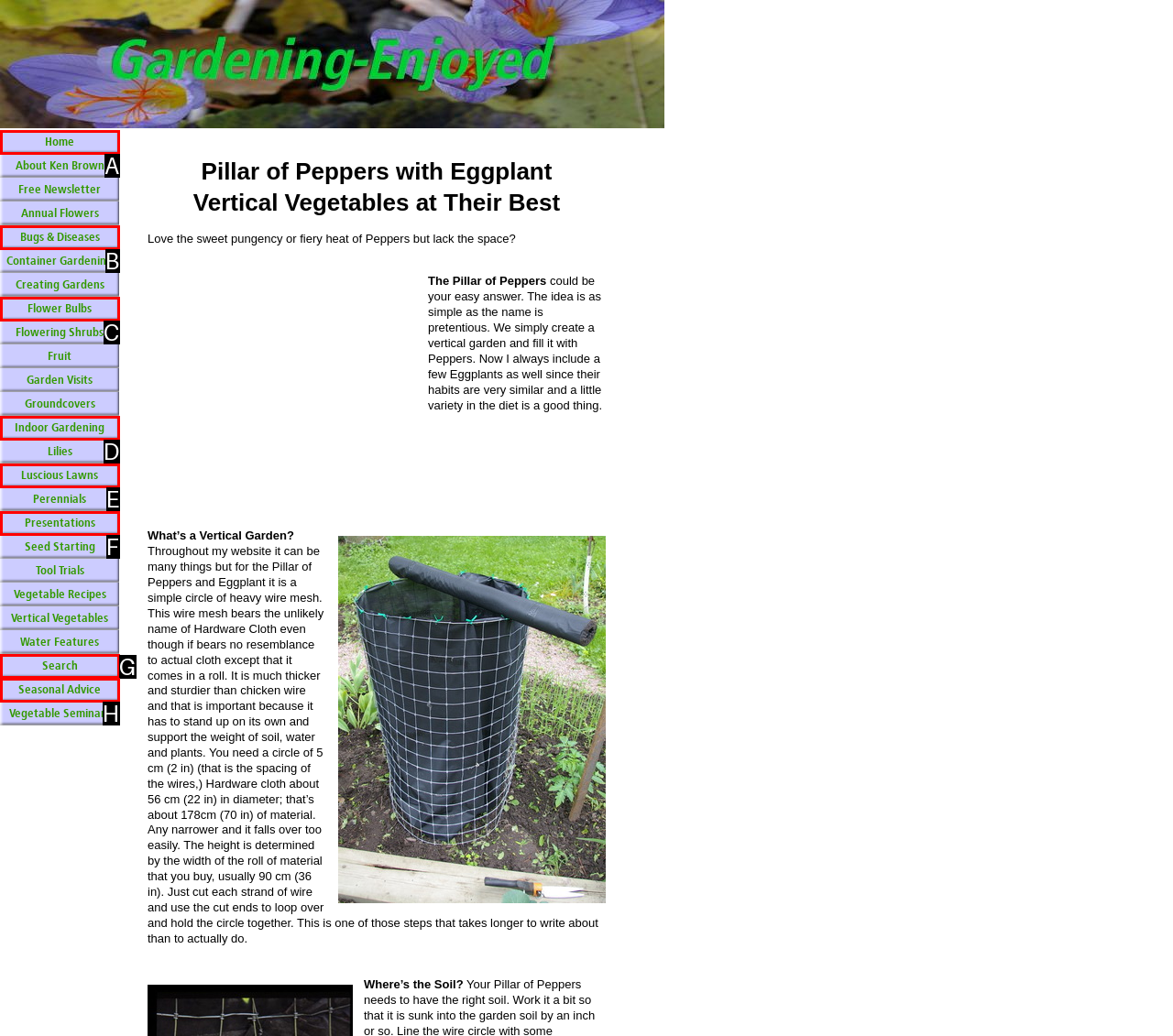Tell me which option best matches the description: Indoor Gardening
Answer with the option's letter from the given choices directly.

D